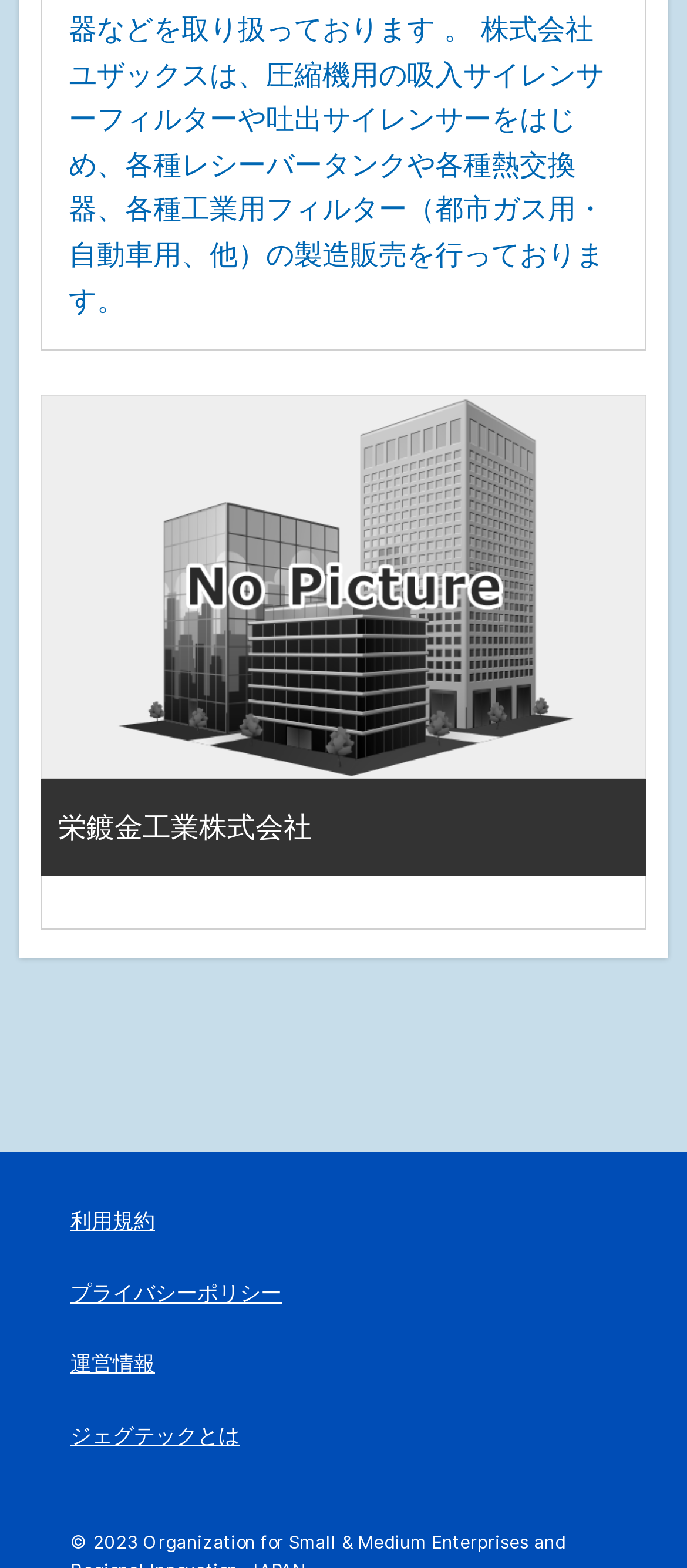Based on the image, give a detailed response to the question: What is the last link at the bottom?

The last link at the bottom can be found by examining the bounding box coordinates of the links. The link 'ジェグテックとは' has the largest y1 coordinate among the four links, which is 0.907.